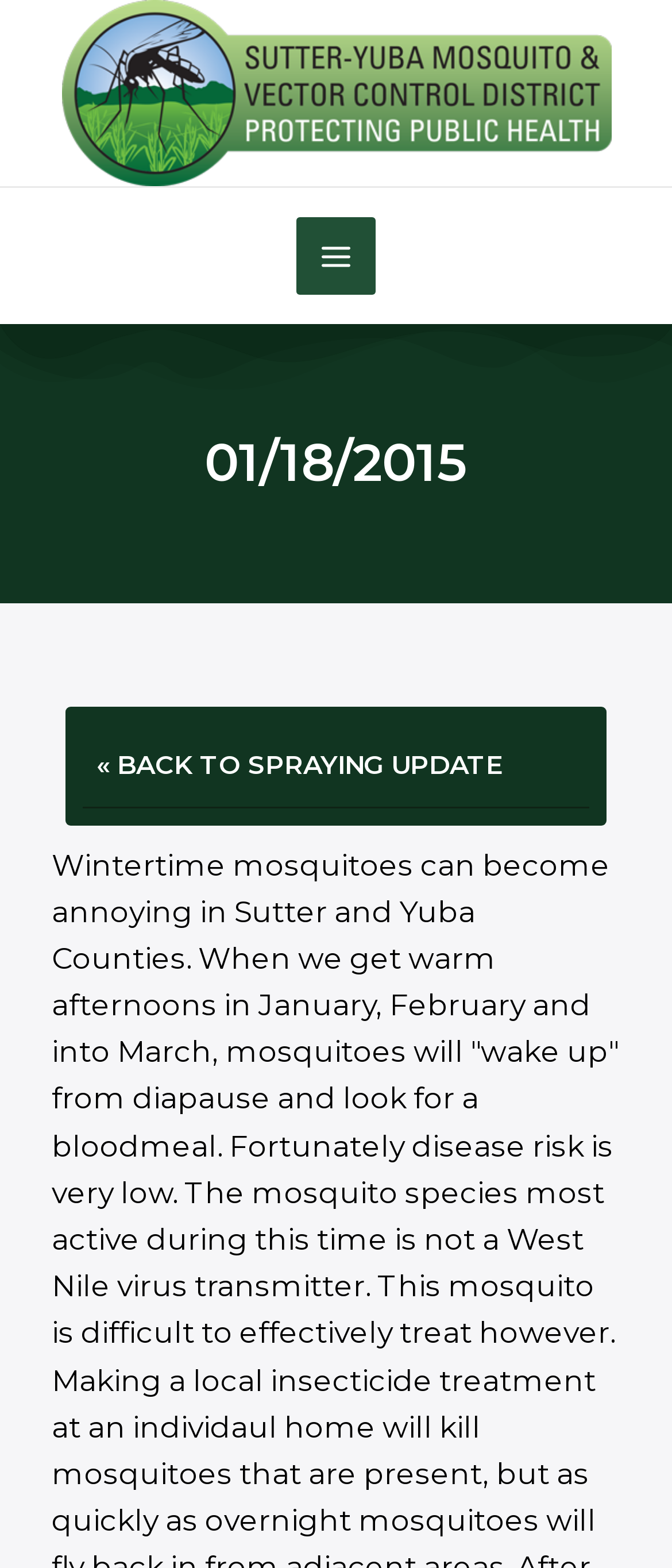Given the webpage screenshot and the description, determine the bounding box coordinates (top-left x, top-left y, bottom-right x, bottom-right y) that define the location of the UI element matching this description: Main Menu

[0.442, 0.138, 0.558, 0.188]